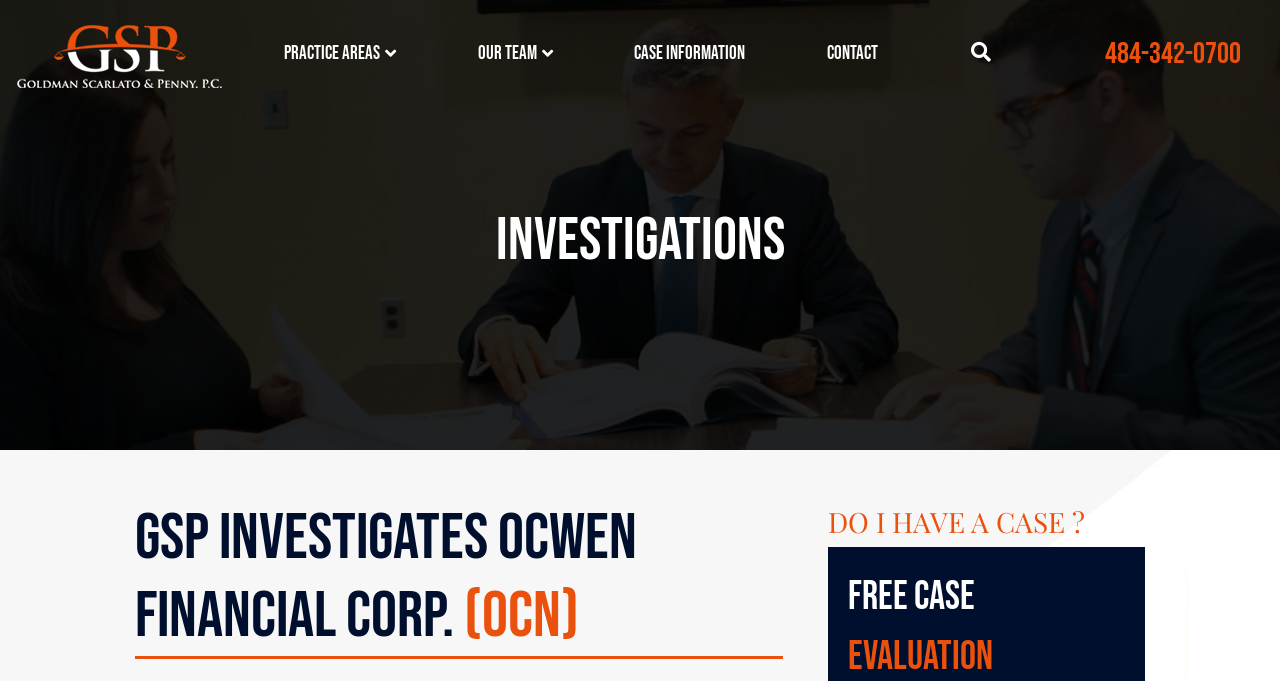Provide a comprehensive description of the webpage.

The webpage is about Goldman, Scarlato & Penny P.C., an investor advocacy firm, investigating potential claims for violations of securities laws by Ocwen Financial Corp. (NYSE: OCN). 

At the top left of the page, there is a heading that reads "Goldman, Scarlato & Penny P.C. - Investor Advocates" with a corresponding image and link. Below this, there are four links in a row, from left to right, labeled "Practice Areas", "Our Team", "Case Information", and "Contact". 

On the right side of the page, there is a phone number "484-342-0700" displayed as a link. 

The main content of the page is divided into sections. The first section is headed "INVESTIGATIONS" and is located at the top center of the page. Below this, there is a heading that reads "GSP INVESTIGATES OCWEN FINANCIAL CORP. (OCN)" which spans about half of the page width. 

Further down, there is another section headed "DO I HAVE A CASE?" located at the bottom center of the page. Below this heading, there are two lines of text, "Free Case Evaluation", which suggests that users can request a free evaluation to determine if they have a case.